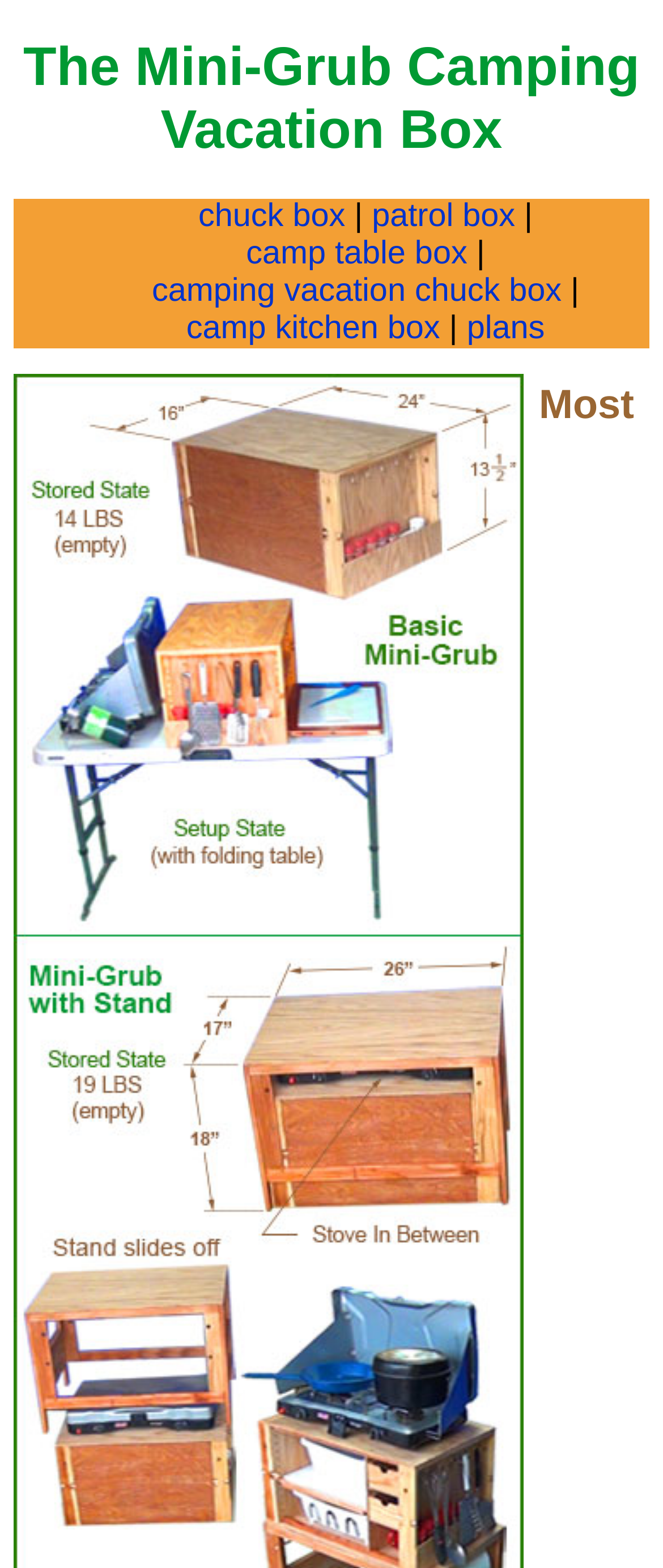Can you find and provide the main heading text of this webpage?

The Mini-Grub Camping Vacation Box